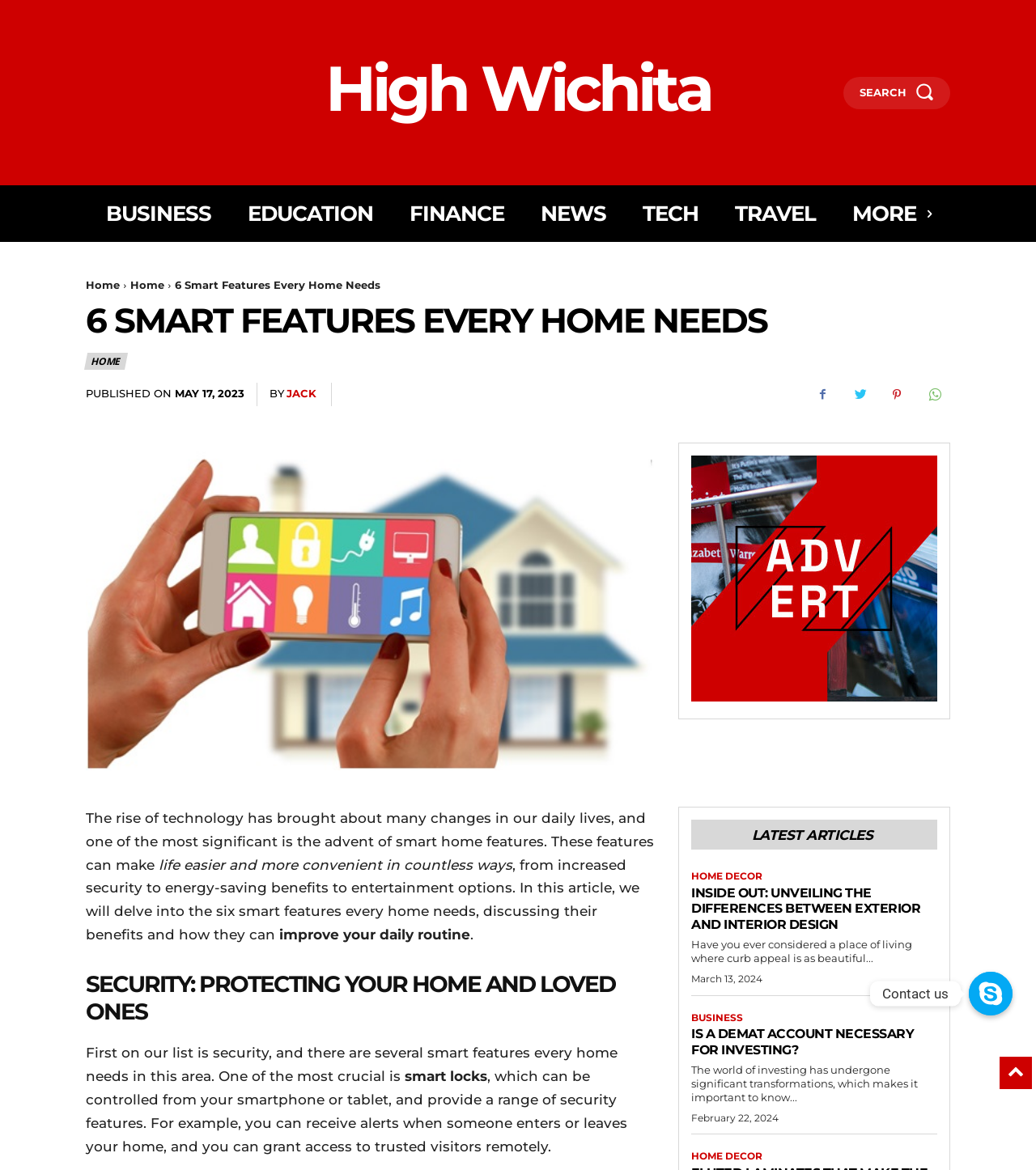What is the date of the article 'INSIDE OUT: UNVEILING THE DIFFERENCES BETWEEN EXTERIOR AND INTERIOR DESIGN'?
Please ensure your answer to the question is detailed and covers all necessary aspects.

The date of the article 'INSIDE OUT: UNVEILING THE DIFFERENCES BETWEEN EXTERIOR AND INTERIOR DESIGN' is mentioned as March 13, 2024, which is listed at the bottom of the page in the 'LATEST ARTICLES' section.